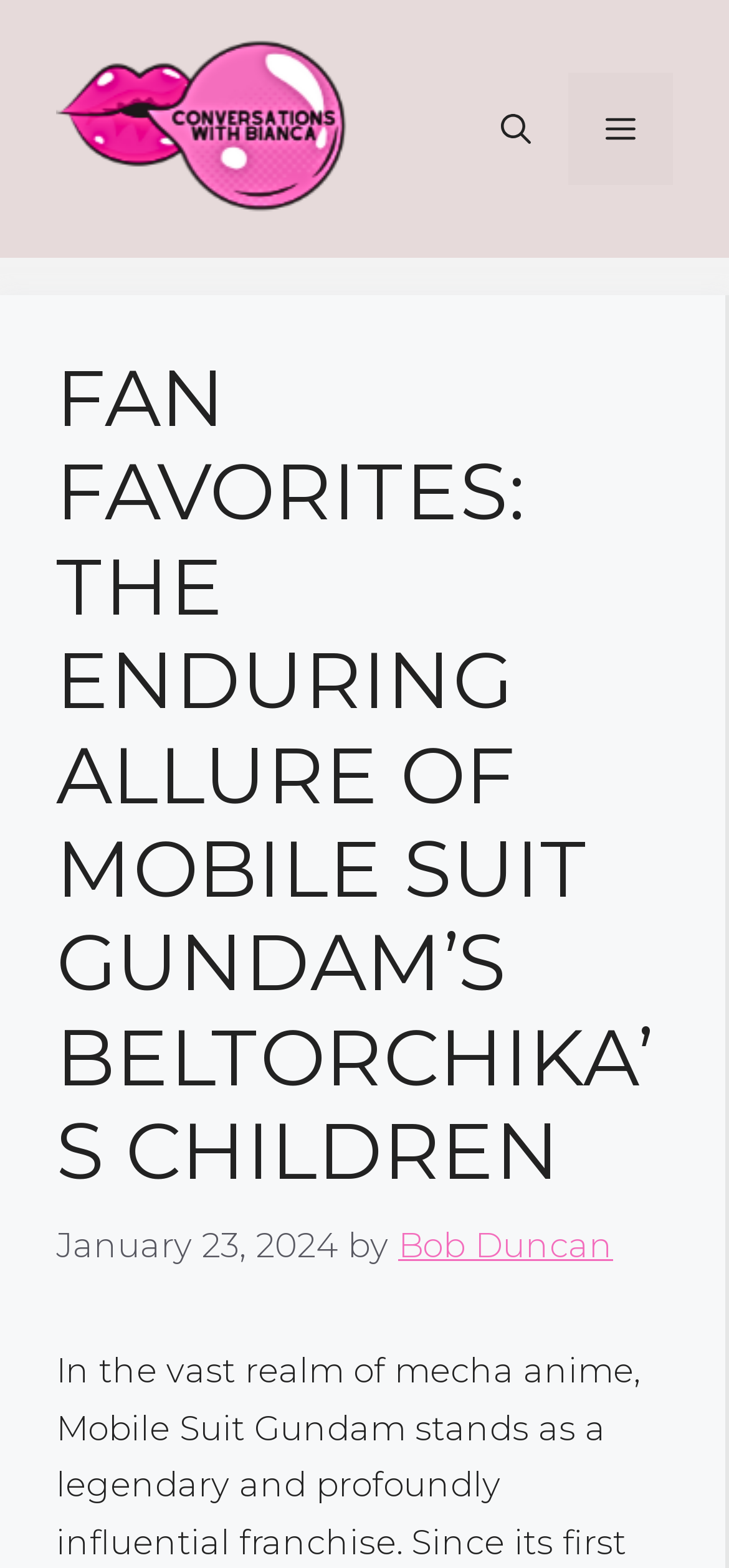Who is the author of the article?
With the help of the image, please provide a detailed response to the question.

I found the answer by looking at the text in the region with bounding box coordinates [0.546, 0.781, 0.841, 0.807], which mentions 'by Bob Duncan'.